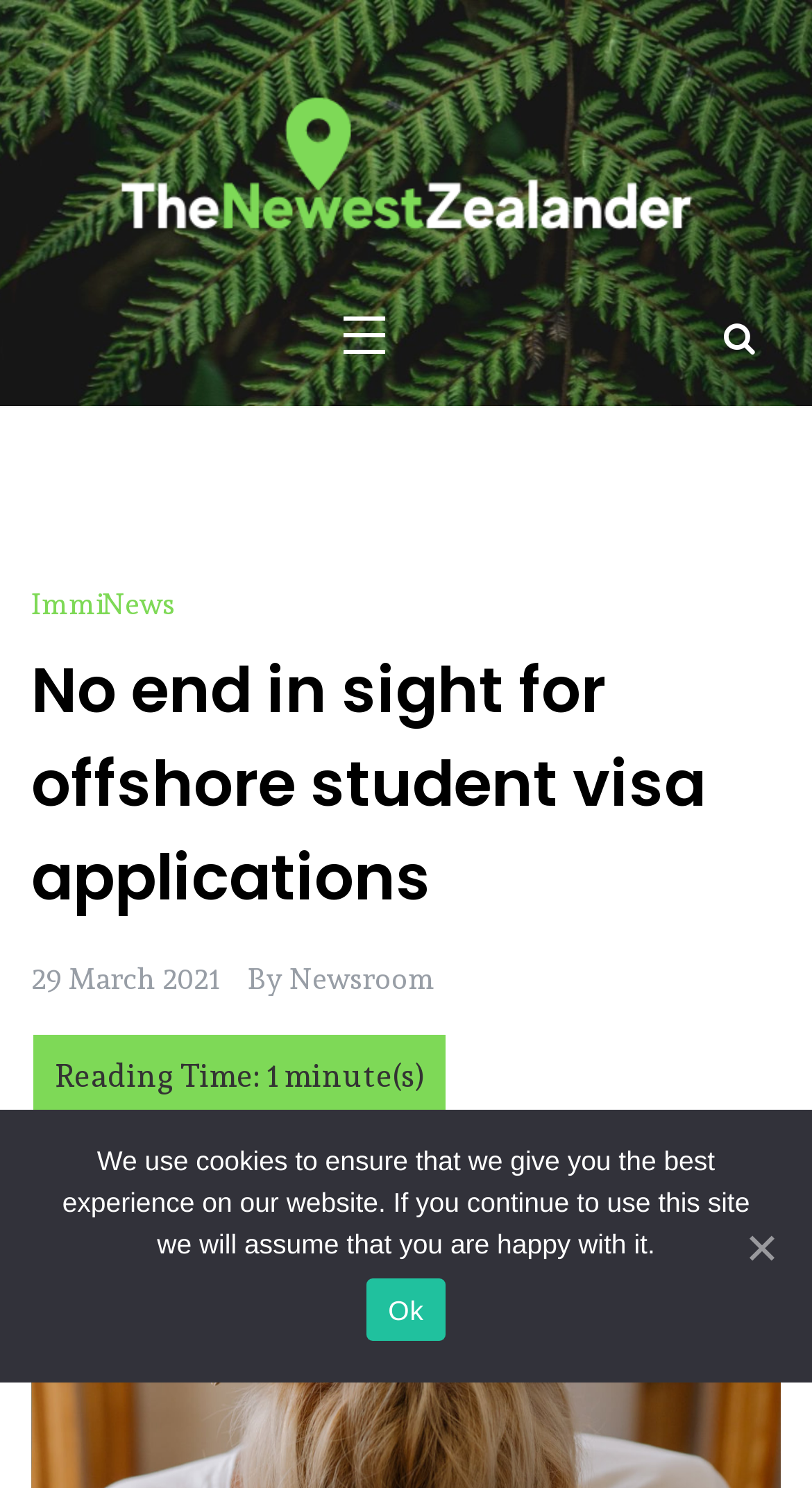What is the purpose of the banner at the bottom of the webpage?
Answer the question with a single word or phrase, referring to the image.

Cookie Notice